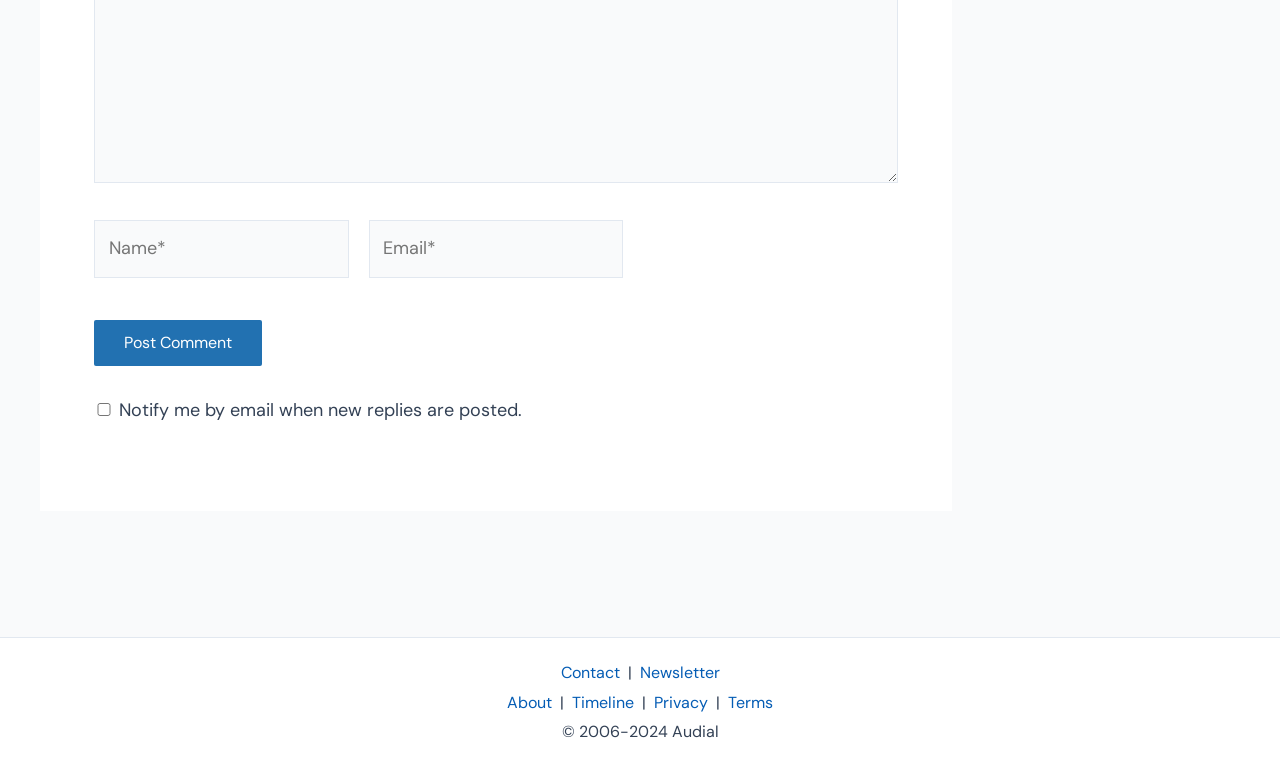Please indicate the bounding box coordinates for the clickable area to complete the following task: "Enter your email". The coordinates should be specified as four float numbers between 0 and 1, i.e., [left, top, right, bottom].

[0.288, 0.288, 0.487, 0.365]